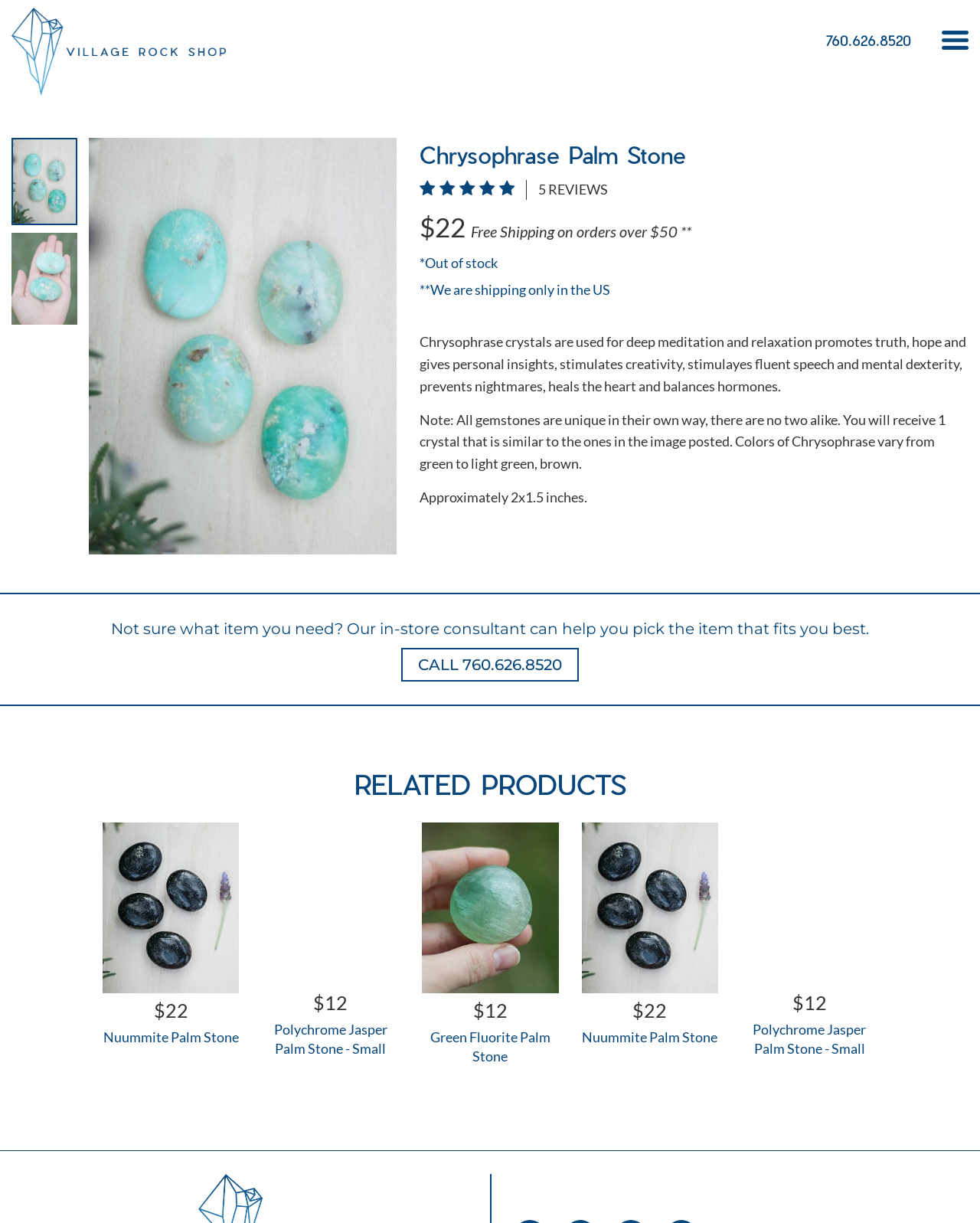Can you show the bounding box coordinates of the region to click on to complete the task described in the instruction: "View menu"?

[0.961, 0.025, 0.988, 0.041]